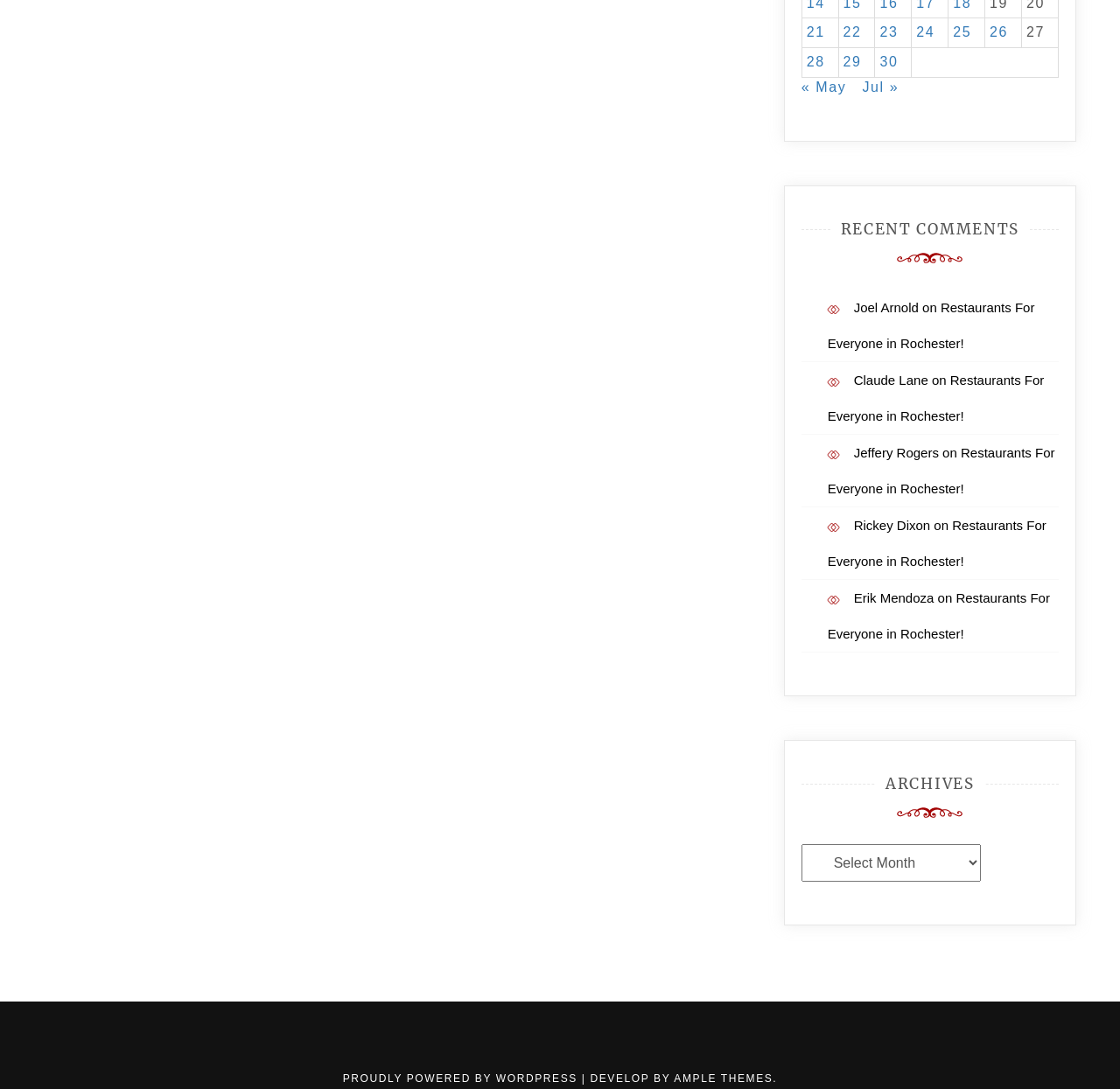Please identify the bounding box coordinates of the clickable area that will fulfill the following instruction: "Visit the WordPress website". The coordinates should be in the format of four float numbers between 0 and 1, i.e., [left, top, right, bottom].

[0.306, 0.985, 0.519, 0.996]